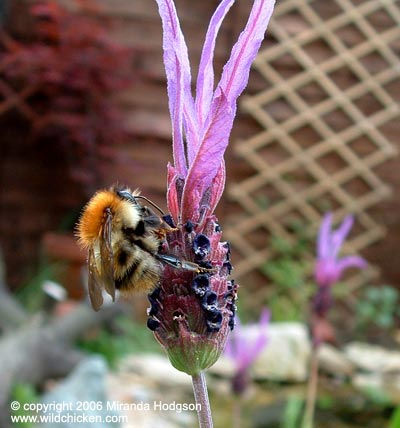What is the bumblebee doing?
Based on the visual content, answer with a single word or a brief phrase.

foraging